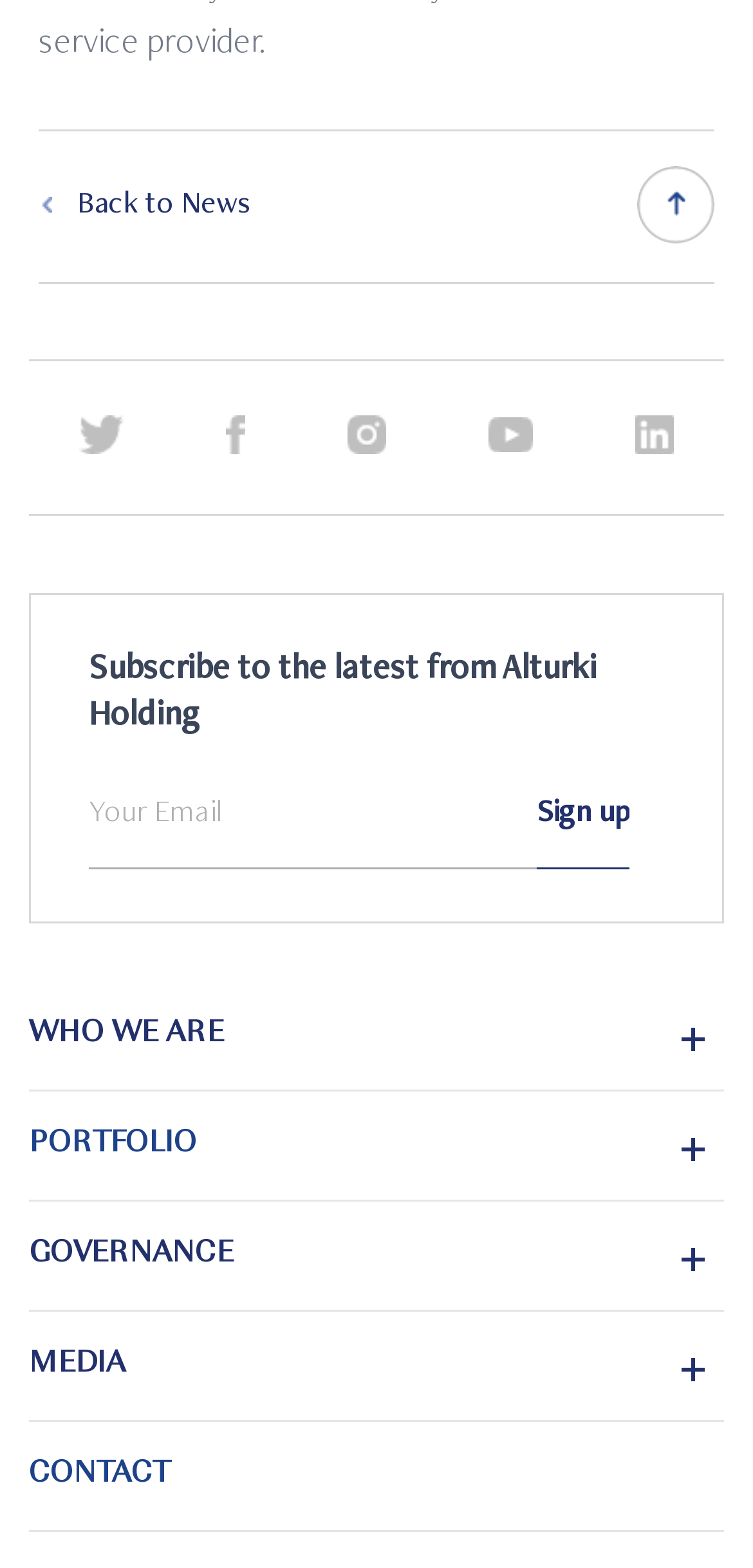Identify the bounding box coordinates of the HTML element based on this description: "alt="Twitter"".

[0.106, 0.263, 0.165, 0.293]